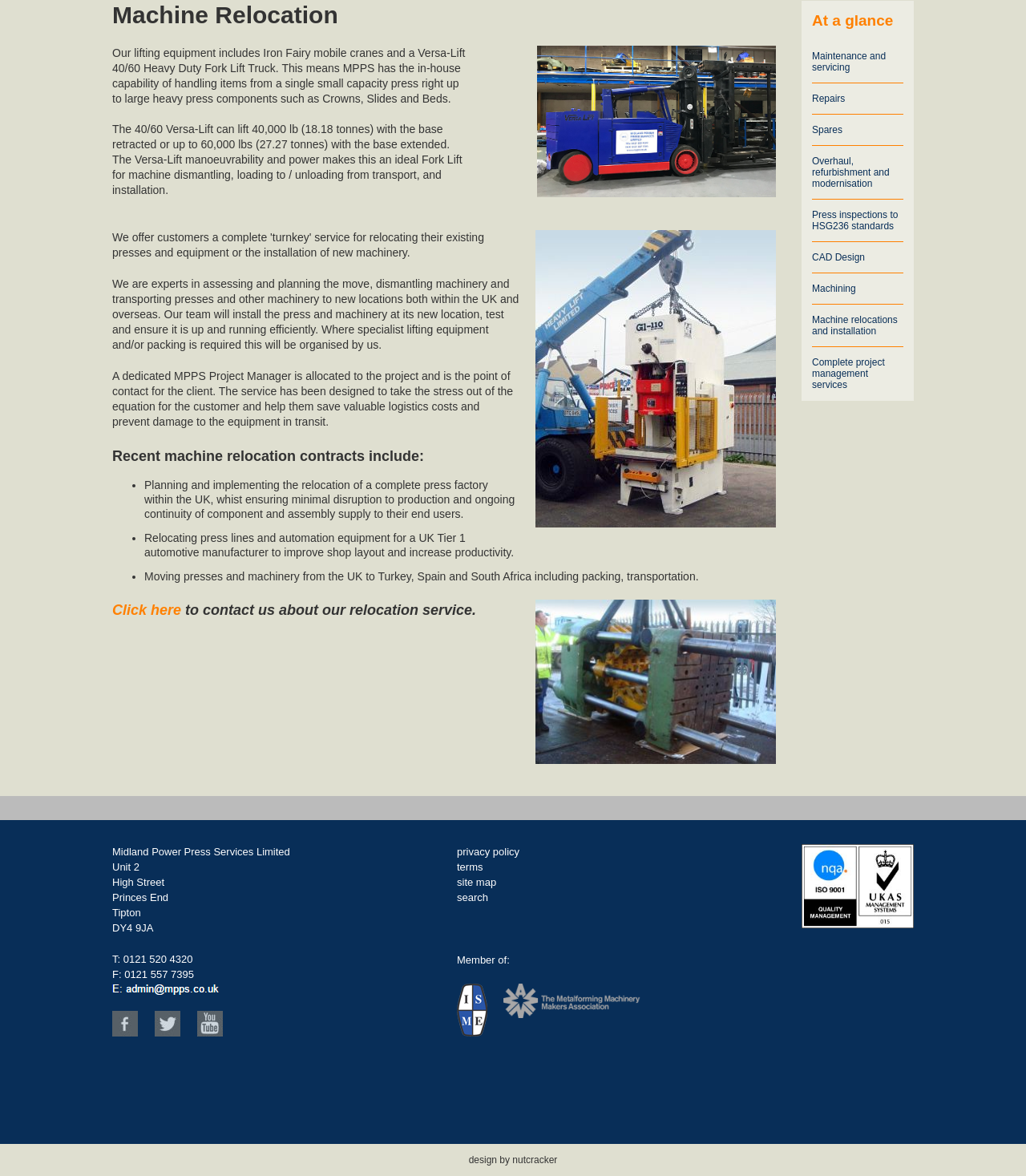Identify the bounding box for the UI element described as: "Overhaul, refurbishment and modernisation". Ensure the coordinates are four float numbers between 0 and 1, formatted as [left, top, right, bottom].

[0.791, 0.132, 0.867, 0.161]